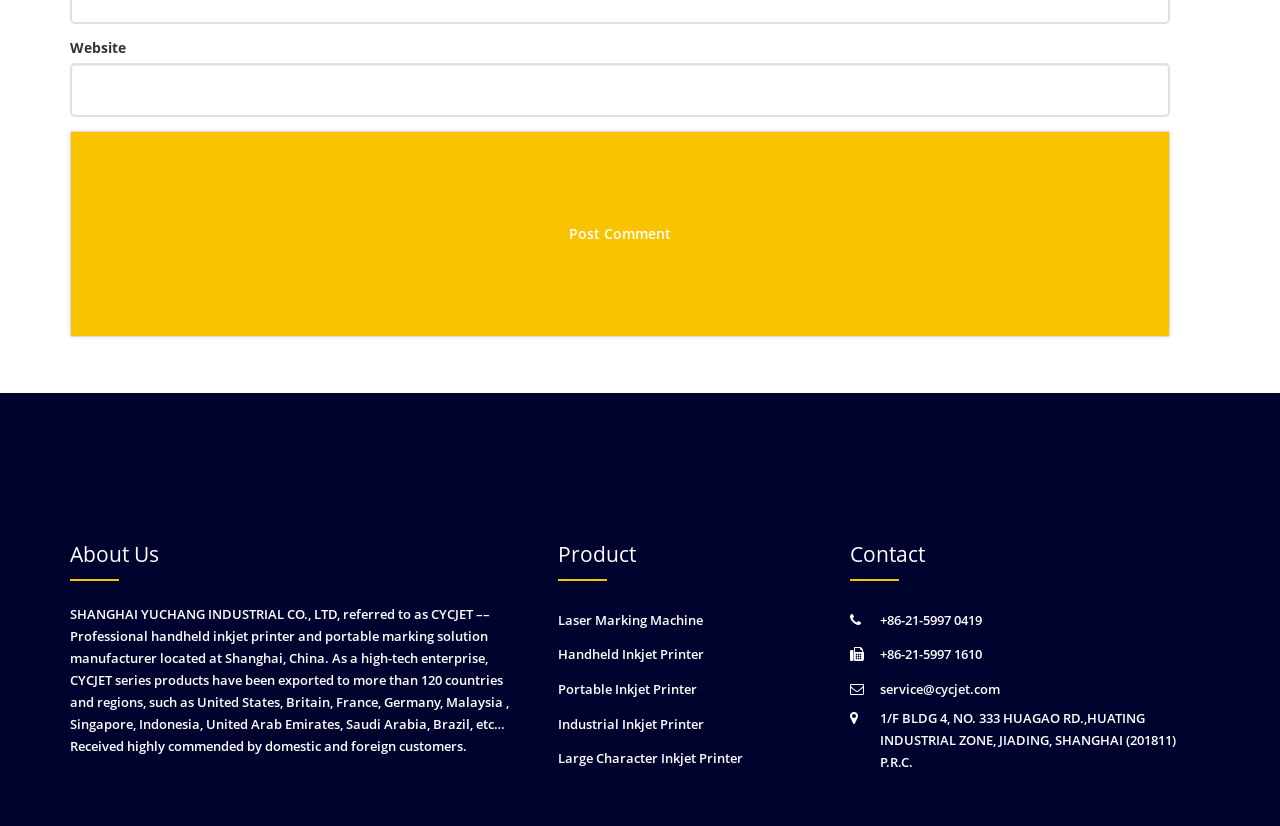What is the company name mentioned on the webpage?
Provide a comprehensive and detailed answer to the question.

The company name is mentioned in the 'About Us' section, which is a heading element with the text 'SHANGHAI YUCHANG INDUSTRIAL CO., LTD, referred to as CYCJET...'.